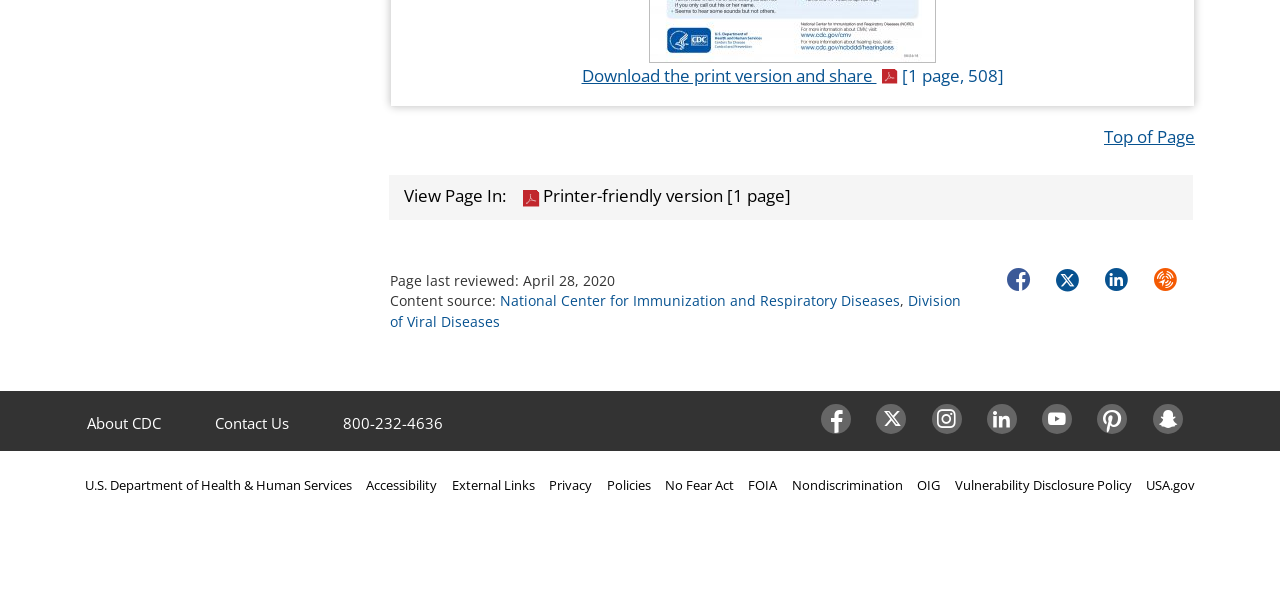Determine the coordinates of the bounding box that should be clicked to complete the instruction: "Visit the National Center for Immunization and Respiratory Diseases". The coordinates should be represented by four float numbers between 0 and 1: [left, top, right, bottom].

[0.391, 0.474, 0.703, 0.505]